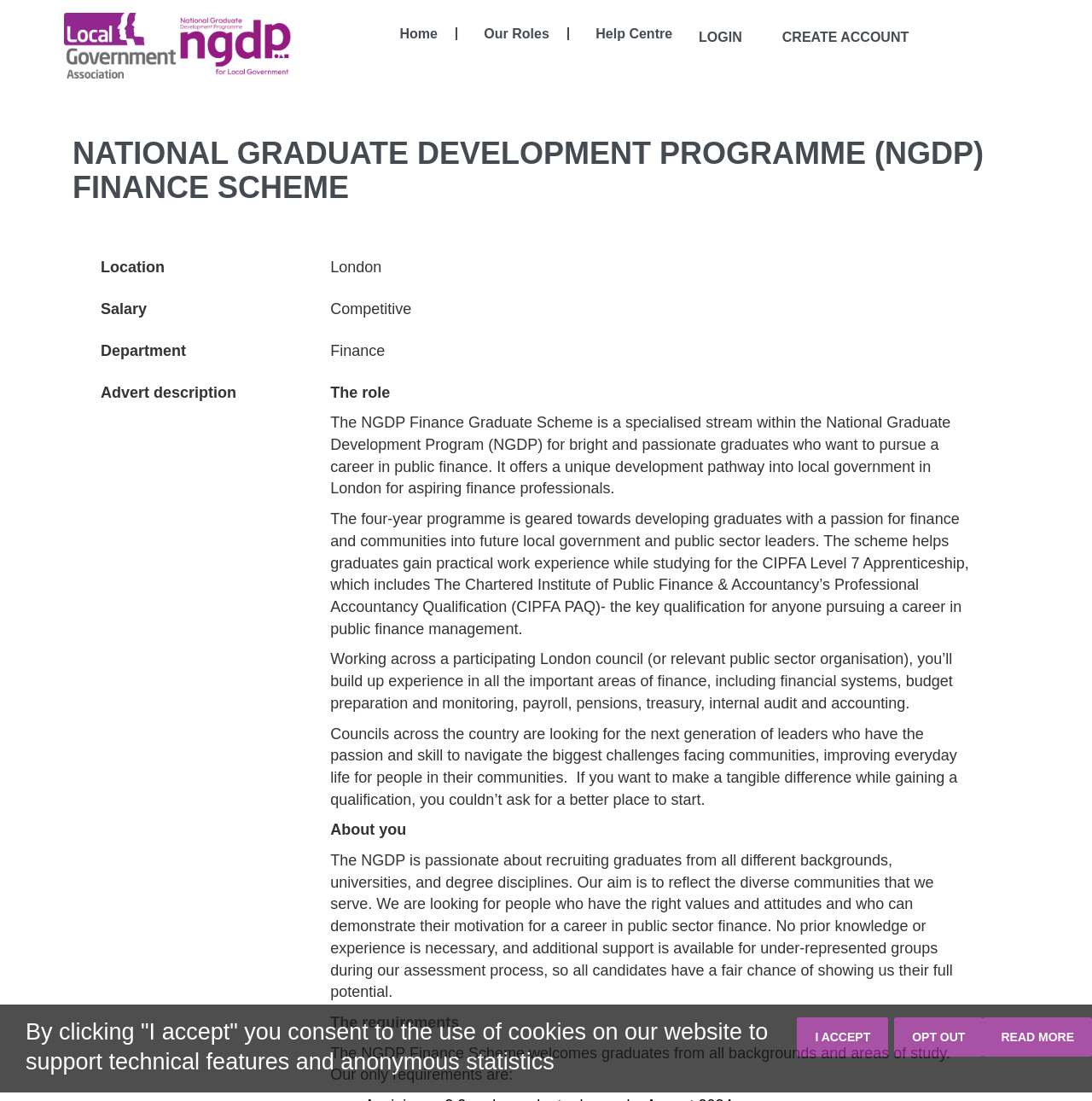Locate the primary headline on the webpage and provide its text.

NATIONAL GRADUATE DEVELOPMENT PROGRAMME (NGDP) FINANCE SCHEME